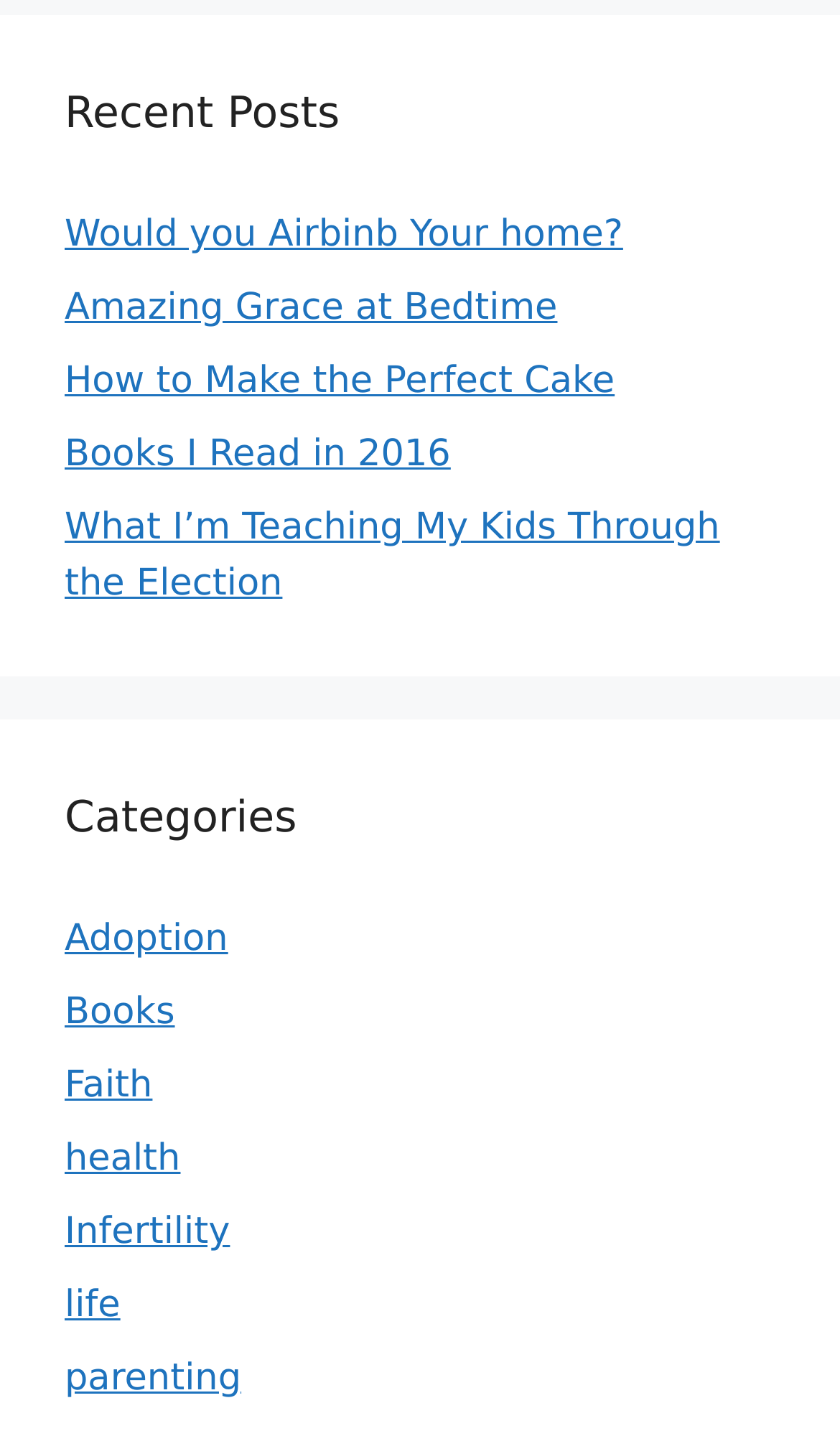Answer succinctly with a single word or phrase:
What is the second category listed?

Books